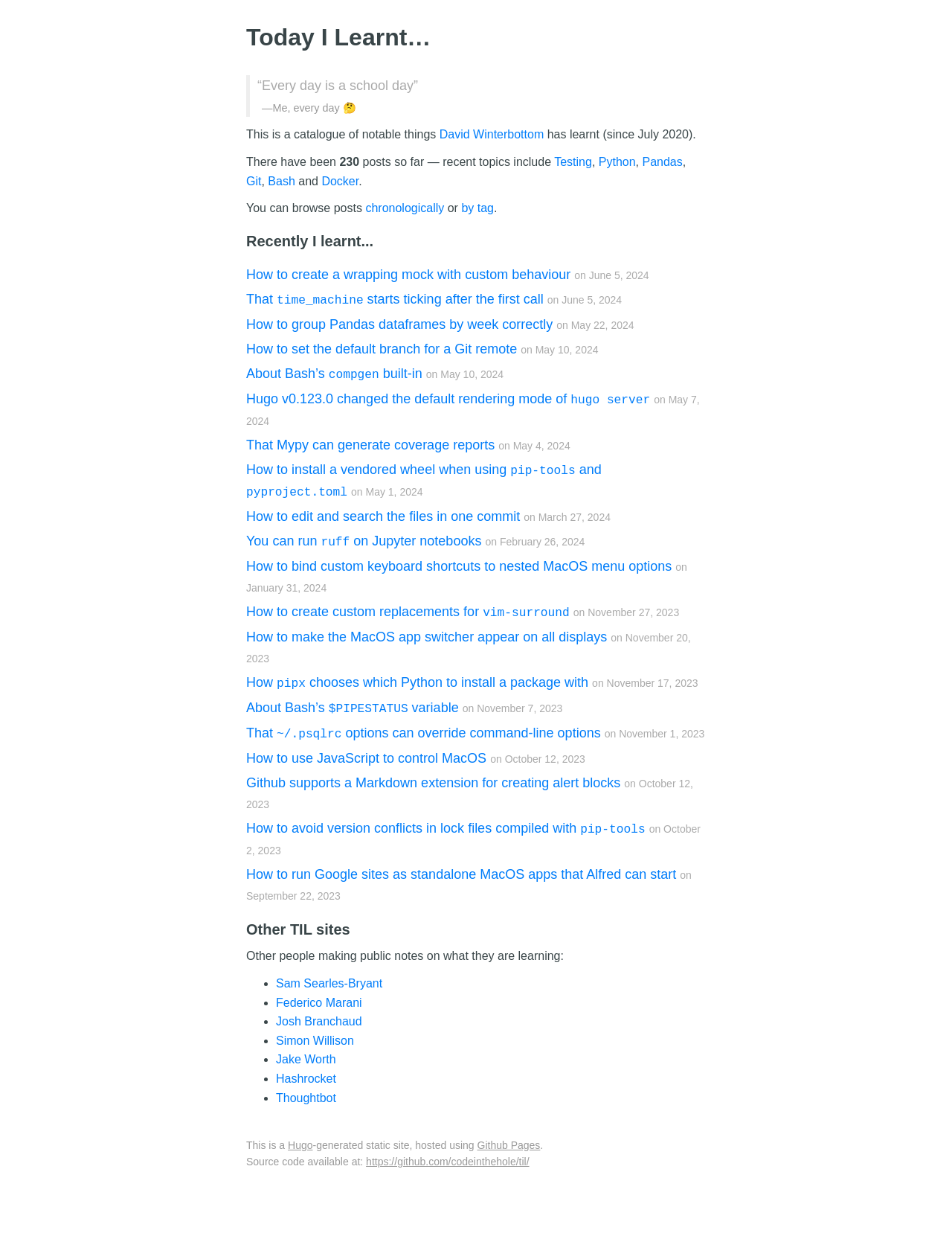Locate the bounding box coordinates of the element I should click to achieve the following instruction: "Browse posts chronologically".

[0.384, 0.163, 0.467, 0.174]